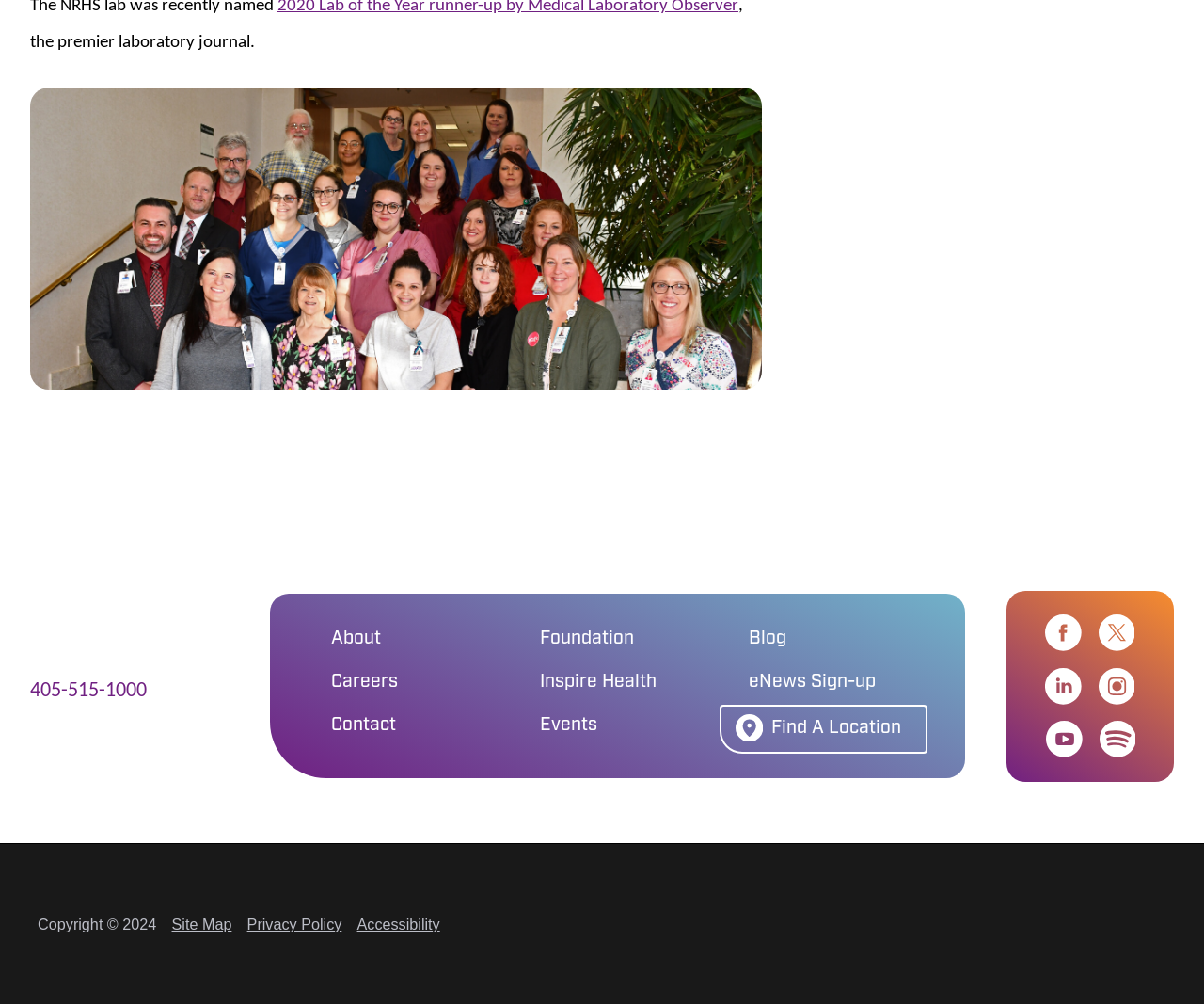What is the year of the copyright?
Using the screenshot, give a one-word or short phrase answer.

2024